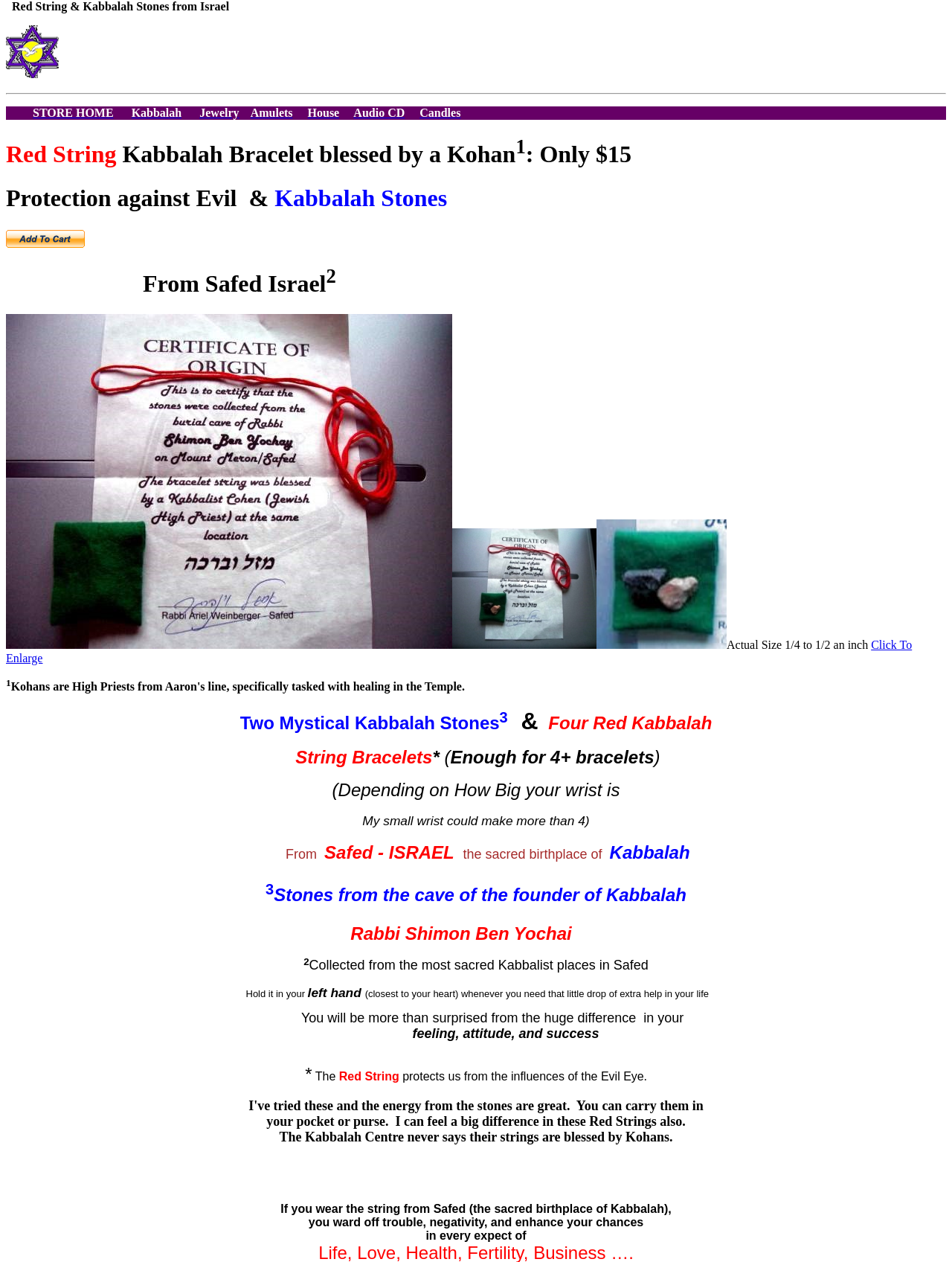By analyzing the image, answer the following question with a detailed response: Where are the Kabbalah Stones from?

The webpage mentions 'Red String Kabbalah Bracelet & Kabbalah Stones from Israel' in the root element, indicating that the Kabbalah Stones are from Israel.